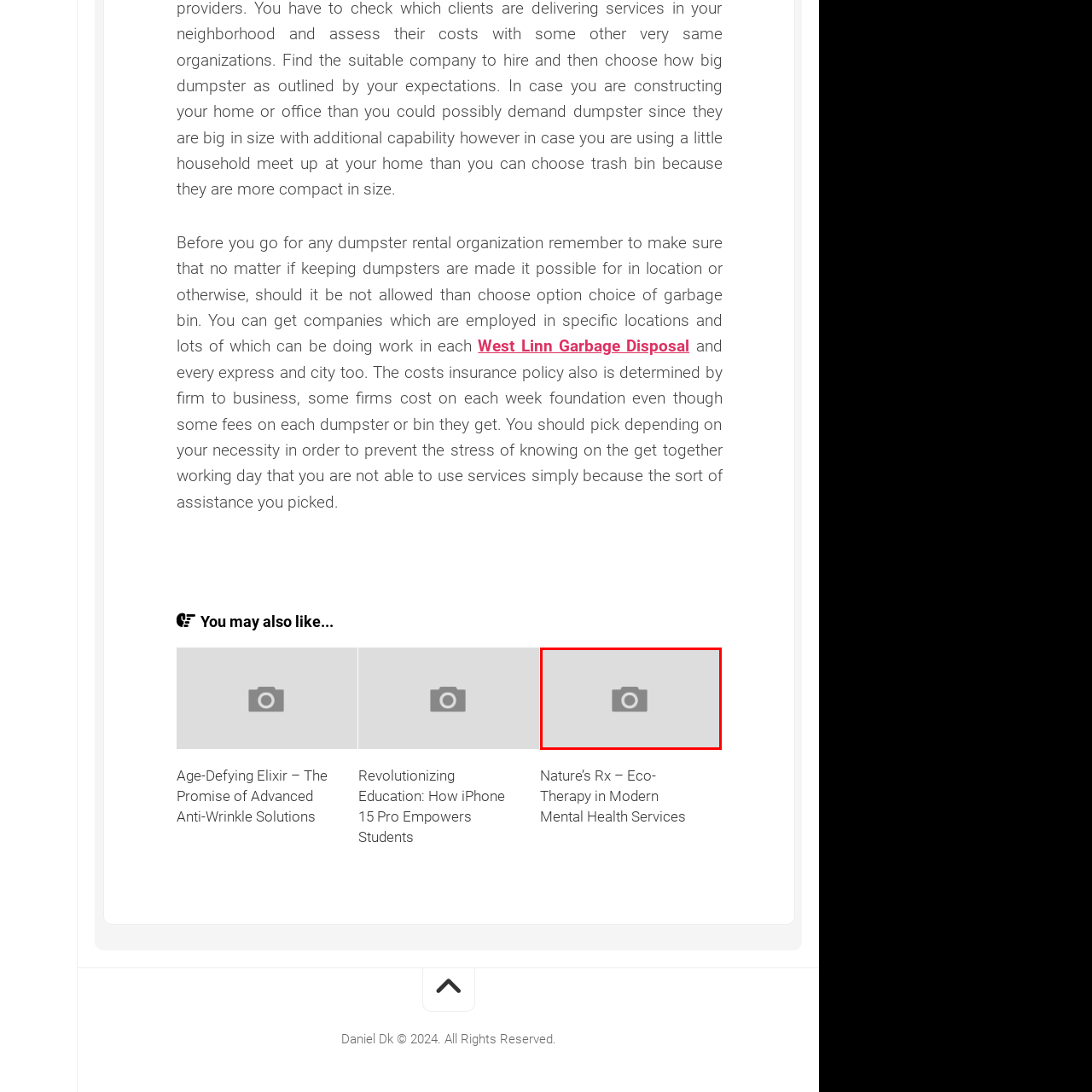Please provide a comprehensive description of the image highlighted by the red bounding box.

This image appears to be a placeholder or generic image. It lacks any specific content or identifiable elements, likely used to signify where a visual element related to the article titled "Nature’s Rx – Eco-Therapy in Modern Mental Health Services" would be displayed. This article explores the therapeutic benefits of nature and eco-friendly approaches to mental health, highlighting how natural environments can enhance psychological well-being.